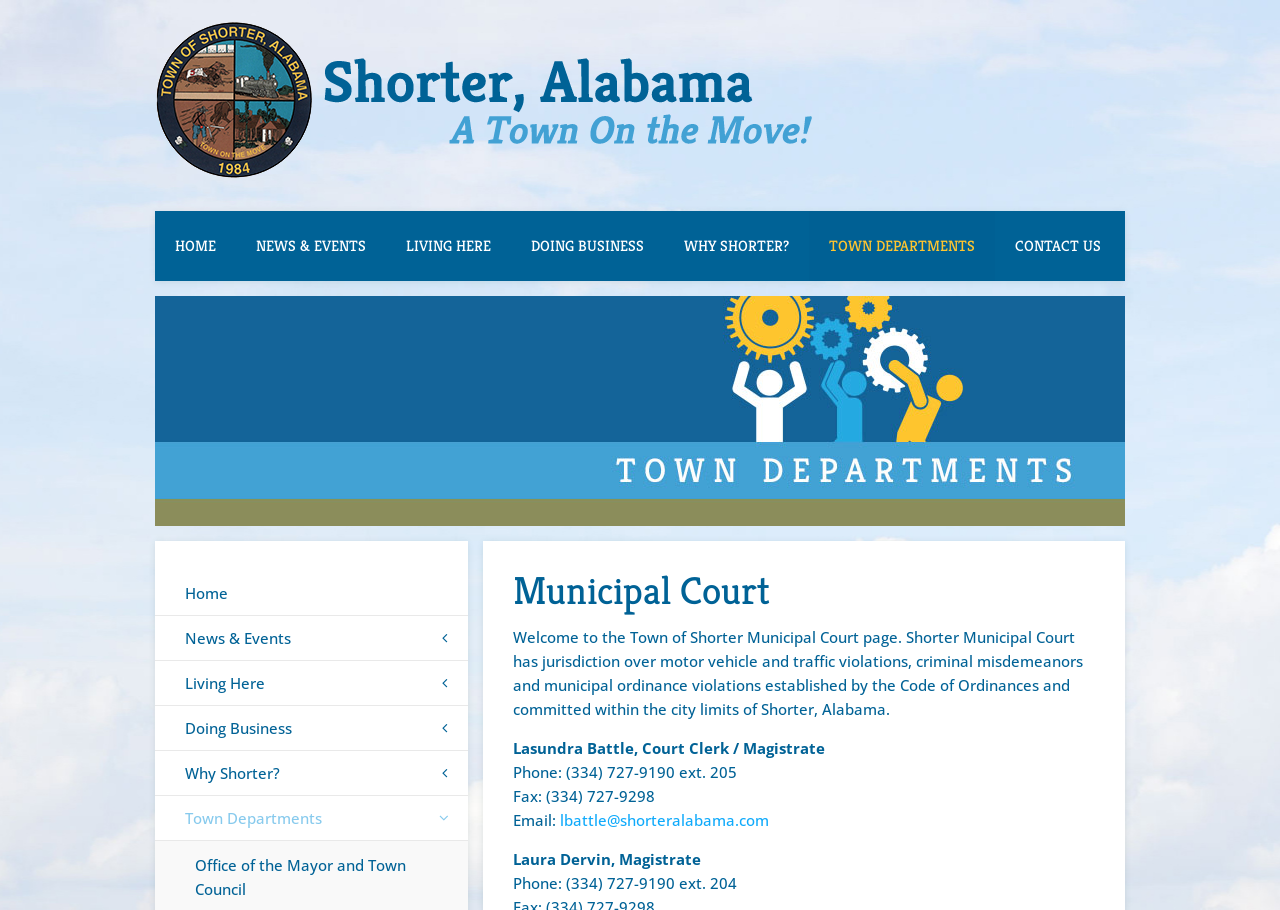Answer the question with a single word or phrase: 
Who is the Magistrate of the Municipal Court?

Laura Dervin